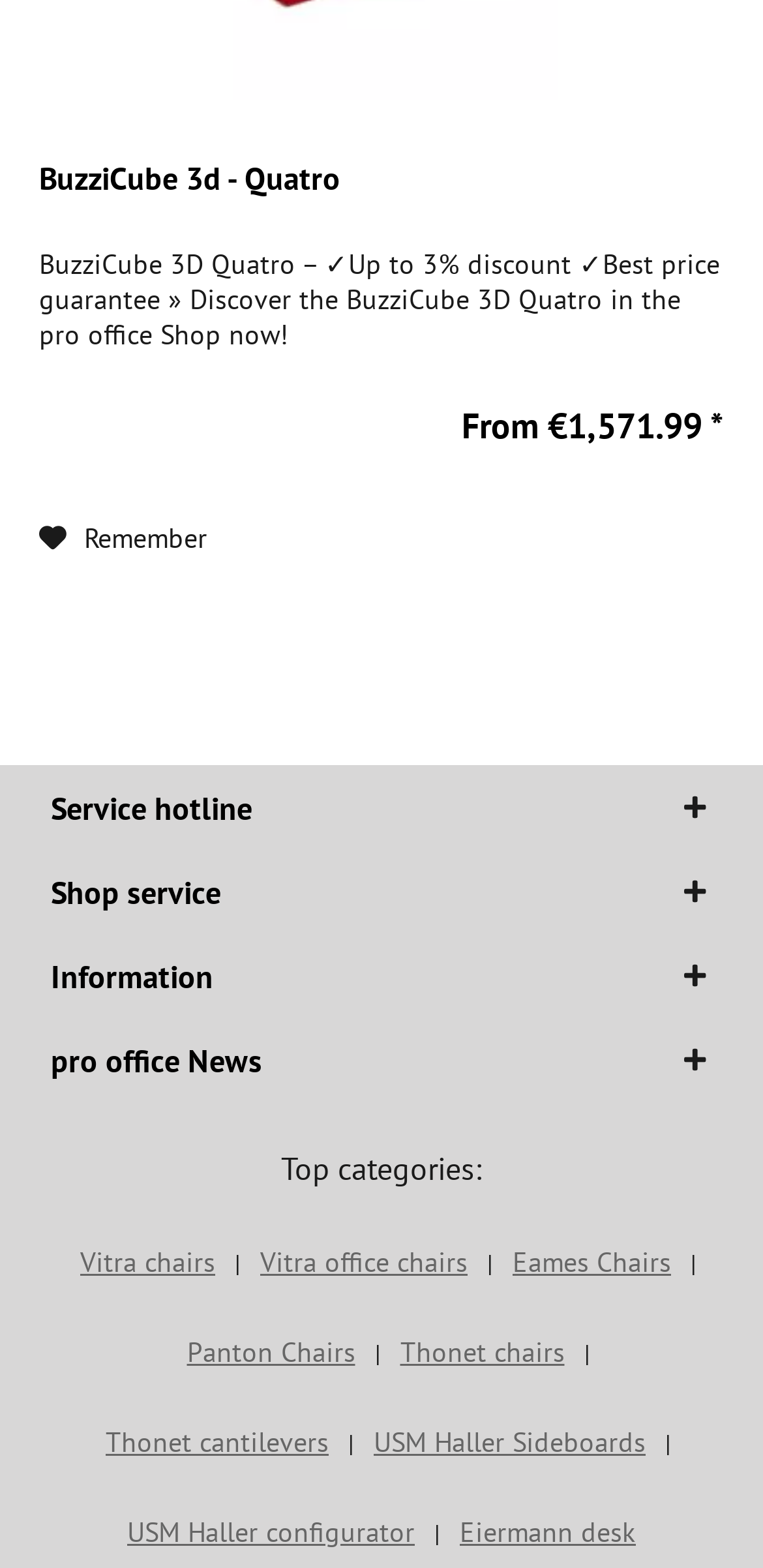Determine the bounding box coordinates in the format (top-left x, top-left y, bottom-right x, bottom-right y). Ensure all values are floating point numbers between 0 and 1. Identify the bounding box of the UI element described by: alt="Julien Harlaut Photographie"

None